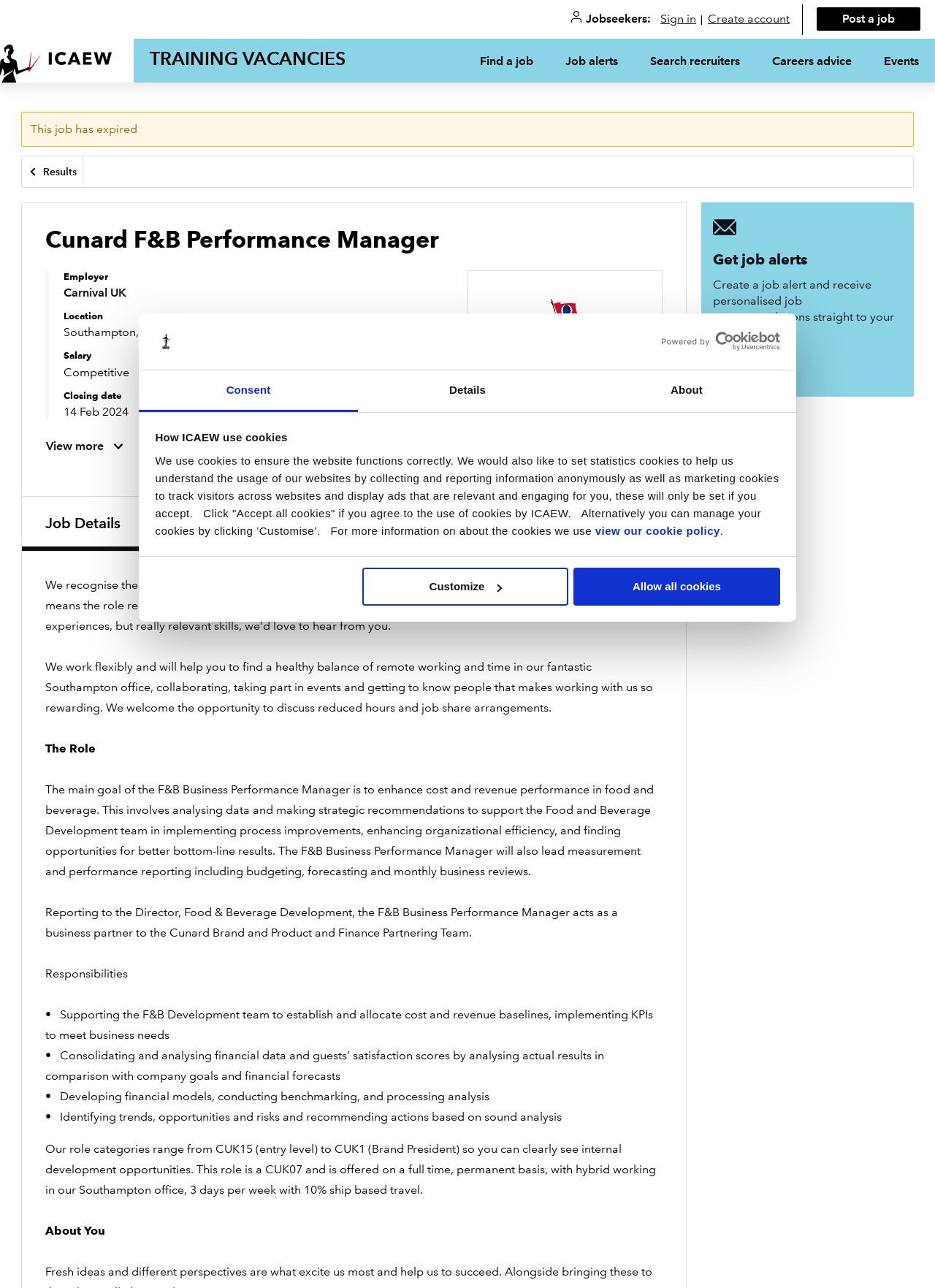What is the job title of the current job posting?
Please answer the question with a single word or phrase, referencing the image.

Cunard F&B Performance Manager